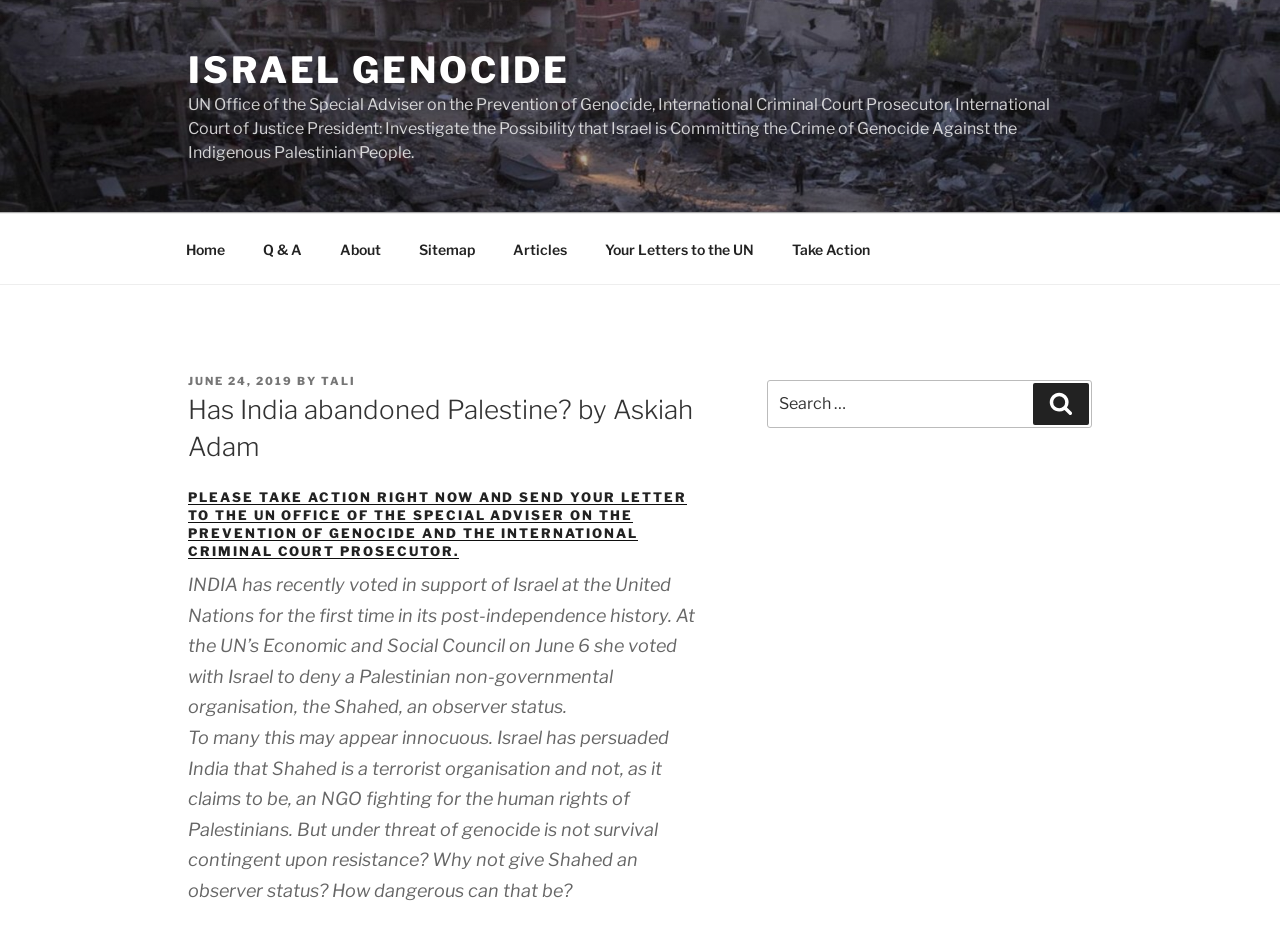Given the element description "Israel Genocide" in the screenshot, predict the bounding box coordinates of that UI element.

[0.147, 0.051, 0.445, 0.097]